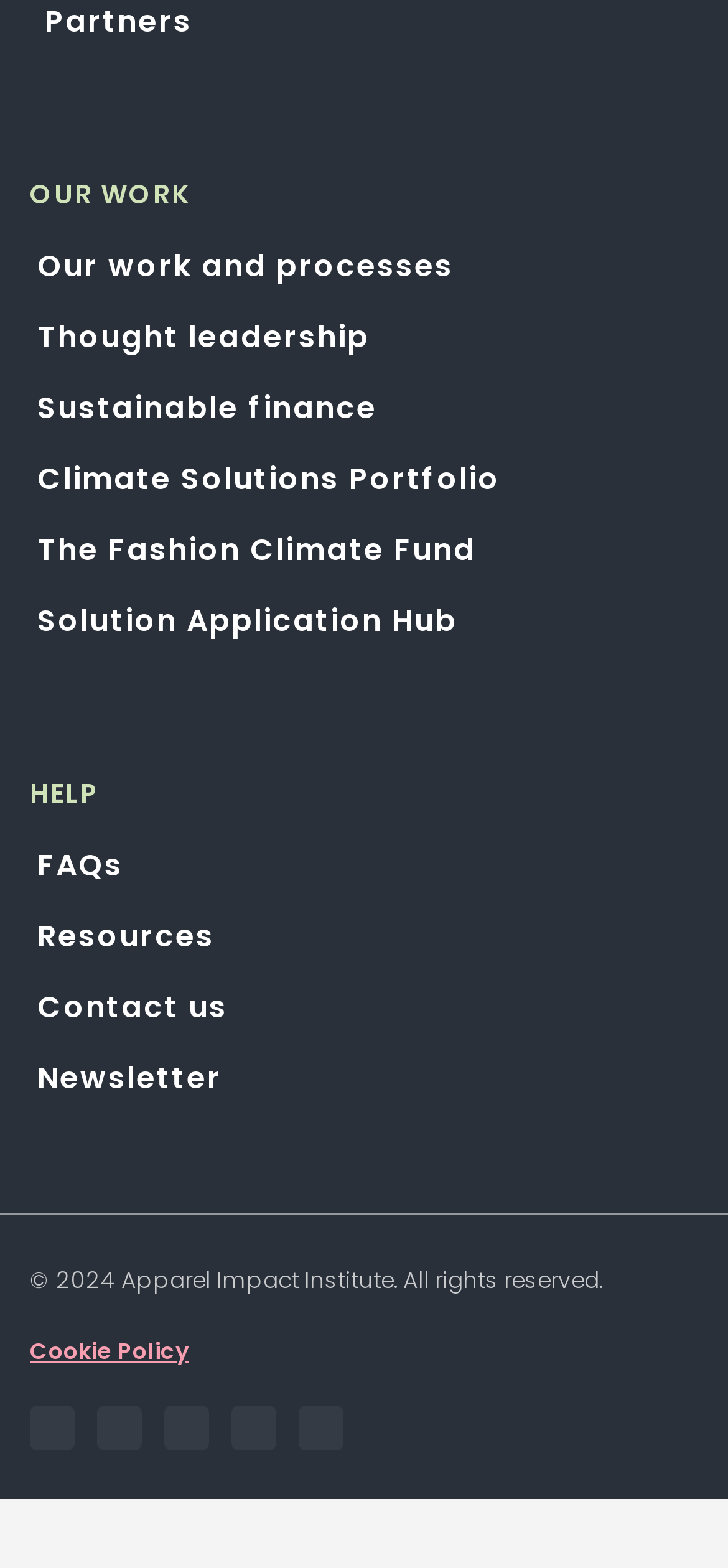Can you find the bounding box coordinates for the element to click on to achieve the instruction: "Follow on LinkedIn"?

[0.041, 0.897, 0.103, 0.925]